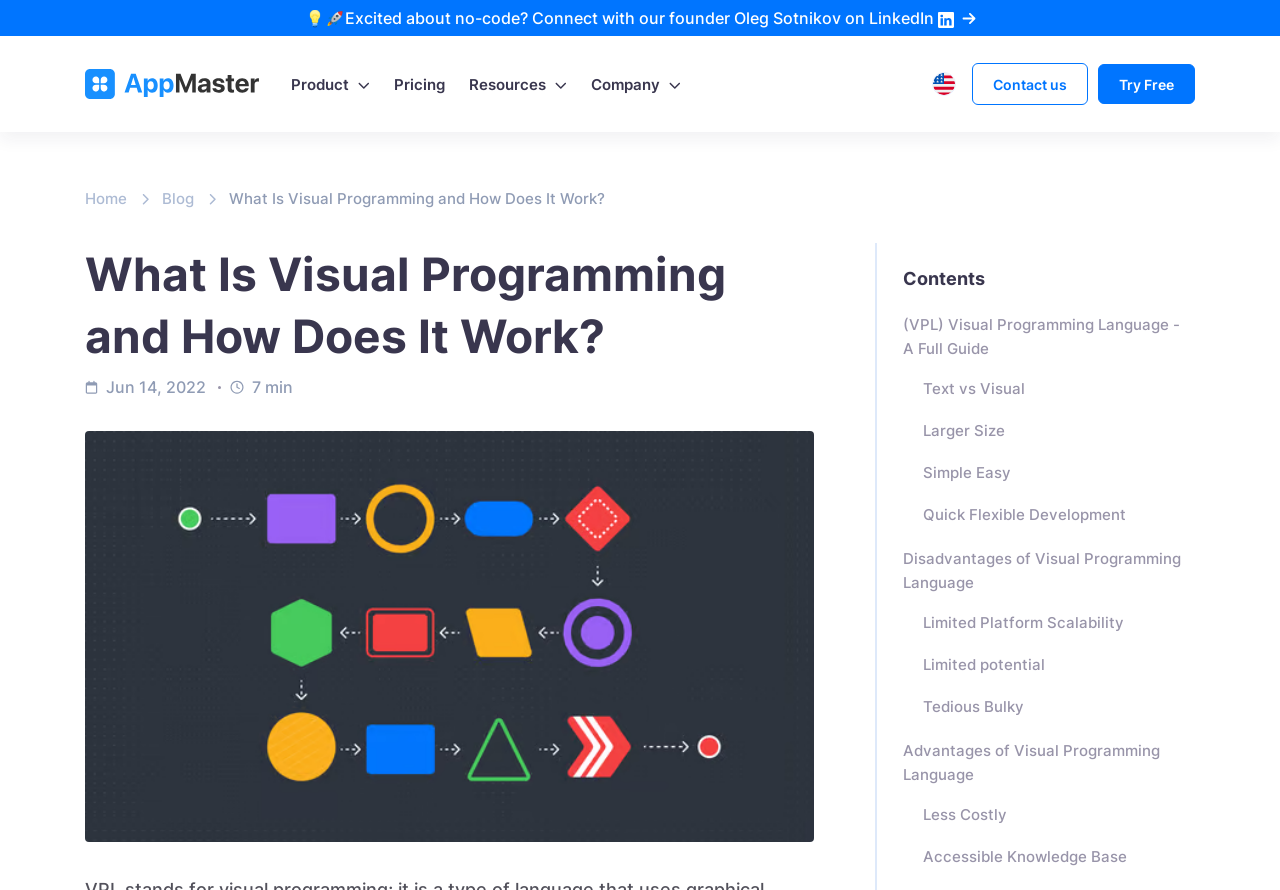Can you find the bounding box coordinates for the element to click on to achieve the instruction: "Start the AppMaster course"?

[0.583, 0.324, 0.682, 0.362]